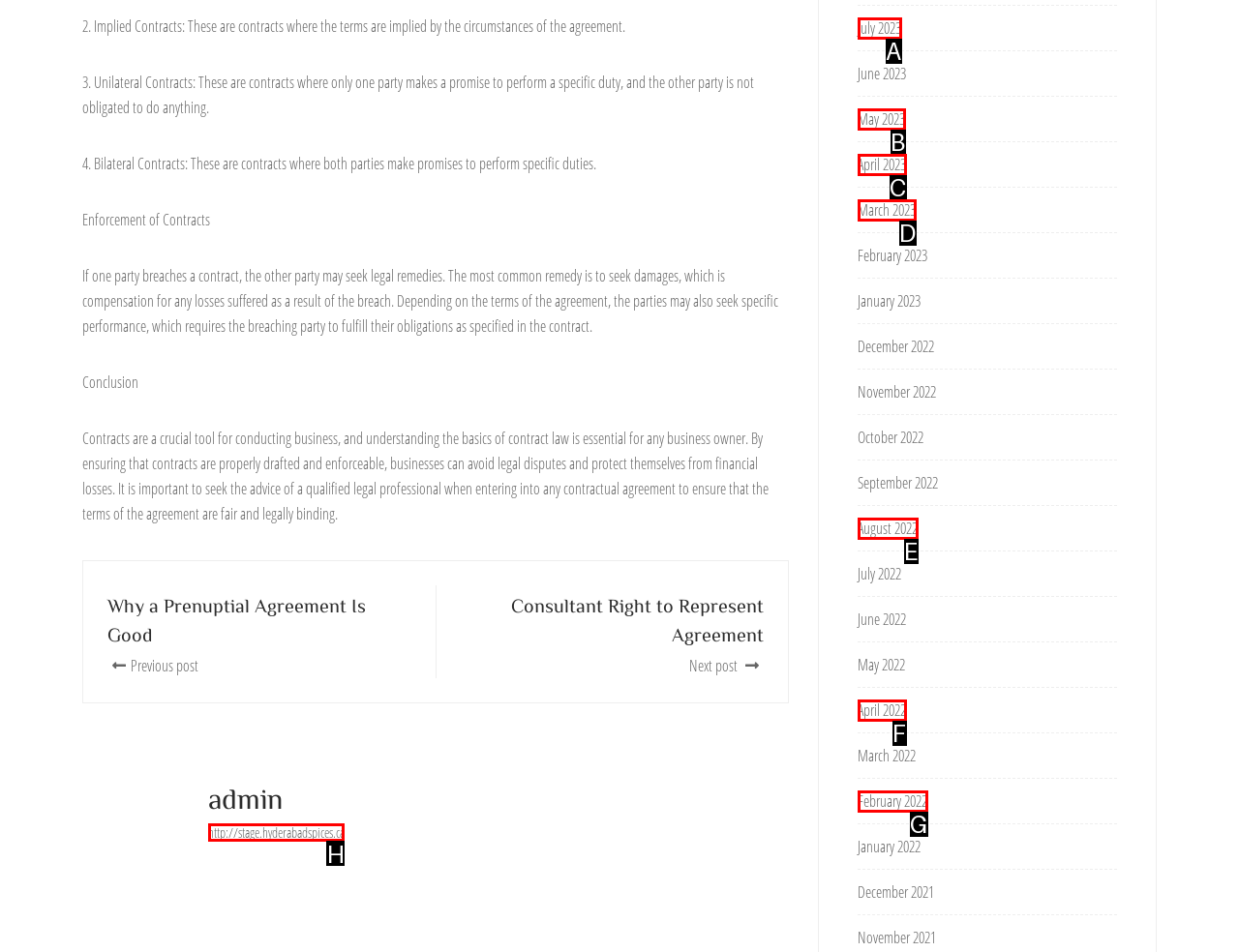Decide which letter you need to select to fulfill the task: Explore the 'Anime' category
Answer with the letter that matches the correct option directly.

None